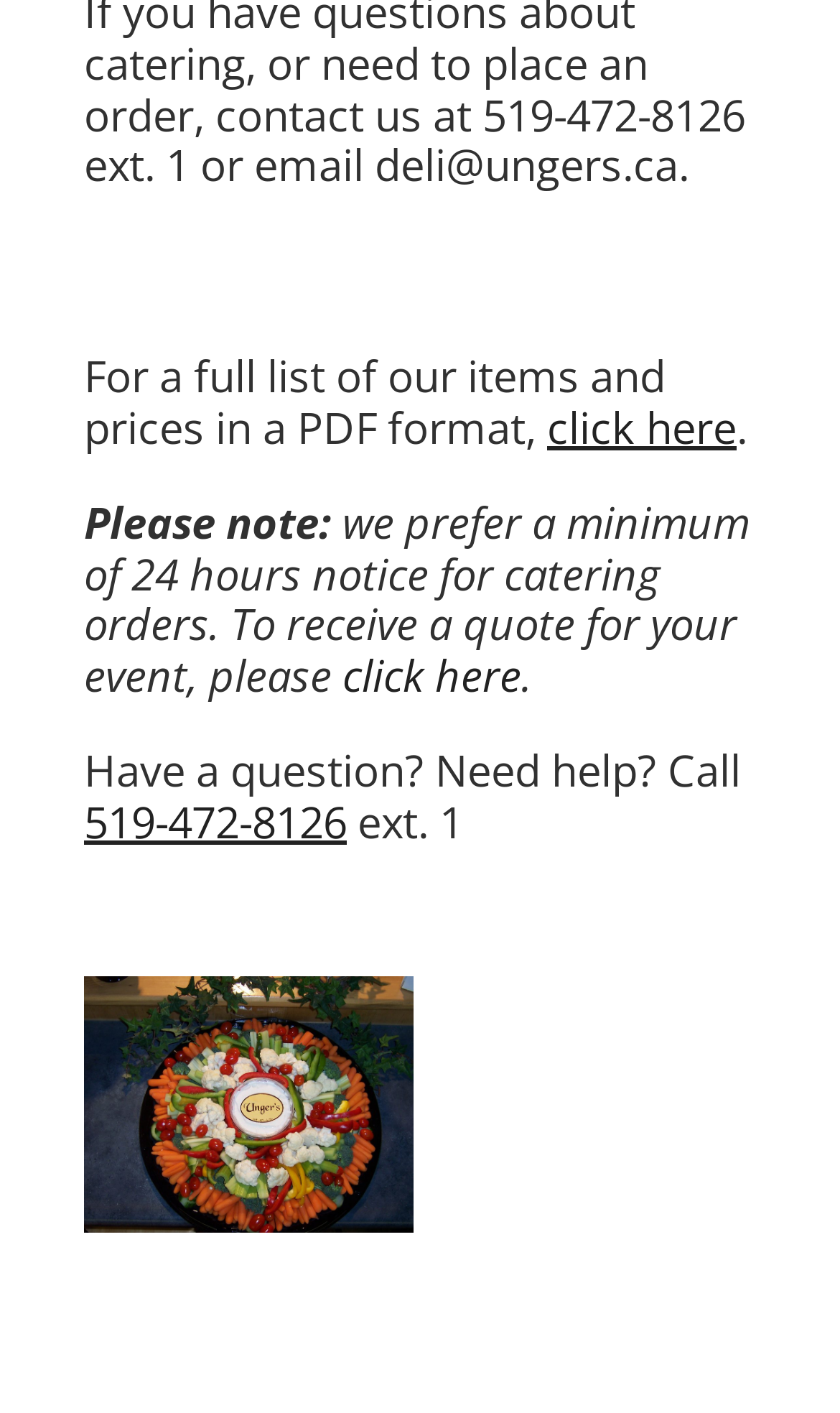How can I receive a quote for my event?
Offer a detailed and exhaustive answer to the question.

The webpage provides a link with the text 'click here' in the link element with bounding box coordinates [0.408, 0.458, 0.621, 0.499], which suggests that clicking on this link will allow me to receive a quote for my event.